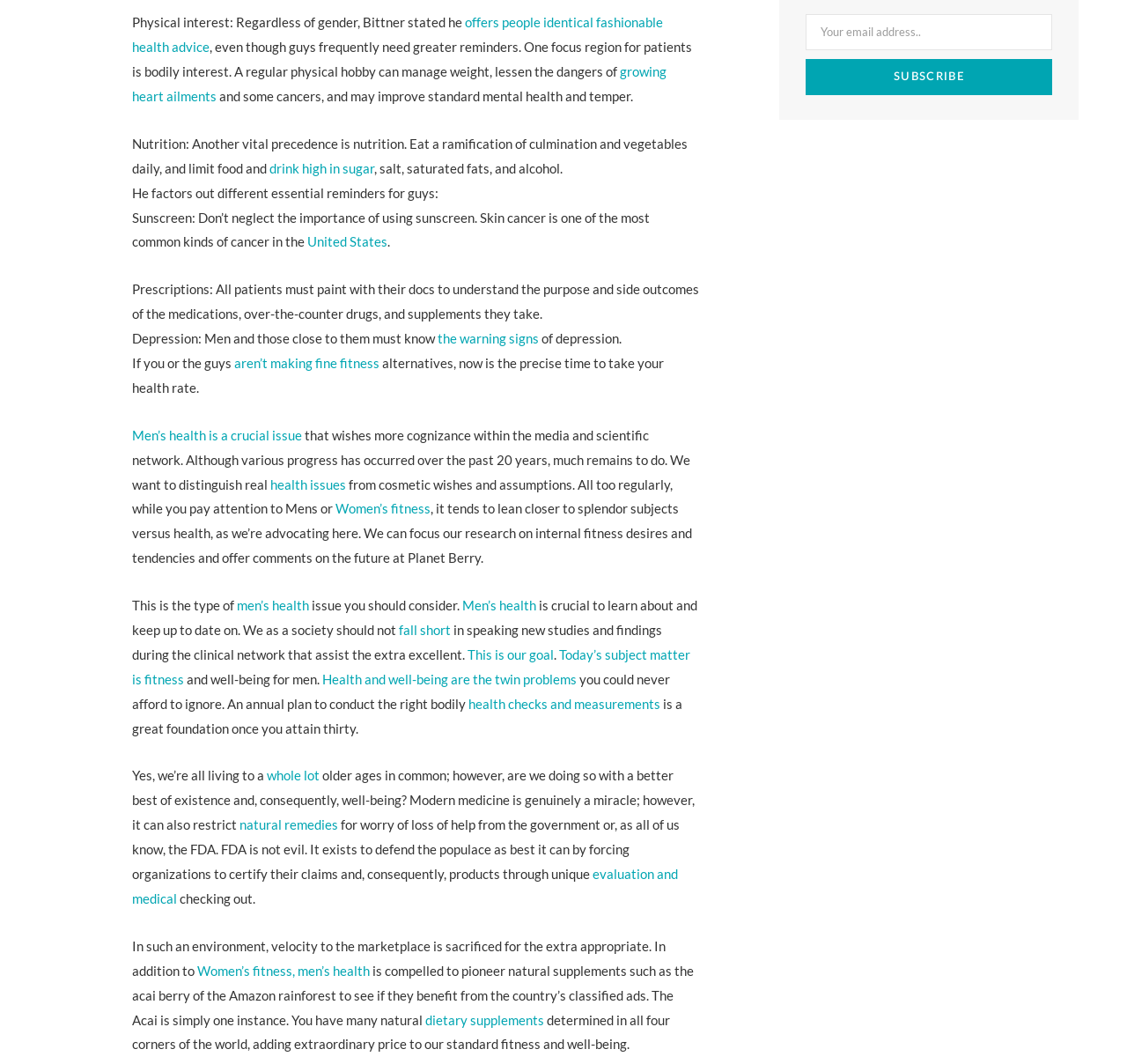What is the importance of annual health checks?
Please provide a detailed and comprehensive answer to the question.

The webpage mentions that an annual plan to conduct the right bodily health checks and measurements is a great foundation once you attain thirty, implying that regular health checks are essential for maintaining good health as one ages.